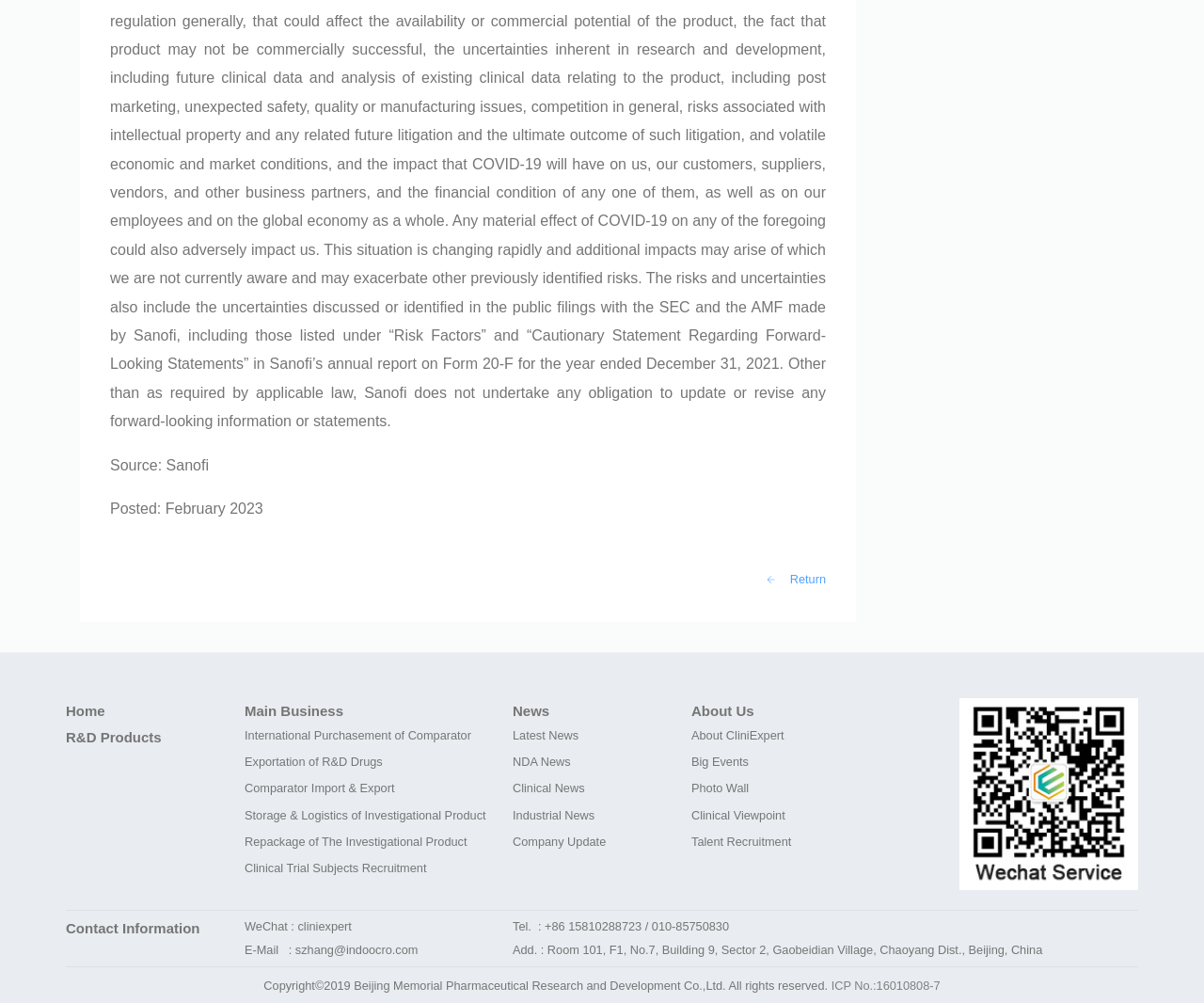Locate the UI element described by Return in the provided webpage screenshot. Return the bounding box coordinates in the format (top-left x, top-left y, bottom-right x, bottom-right y), ensuring all values are between 0 and 1.

[0.636, 0.571, 0.686, 0.585]